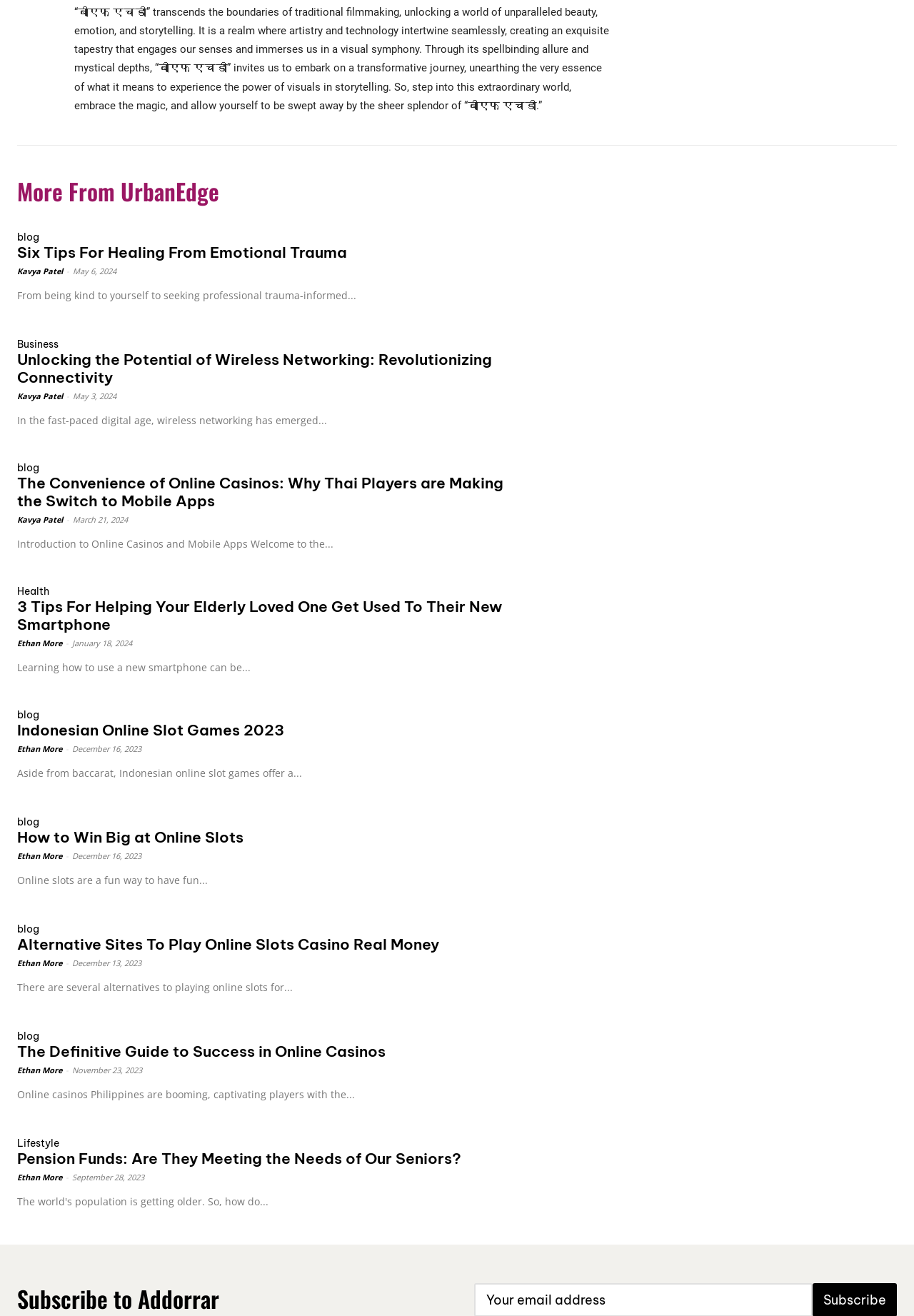Show the bounding box coordinates for the element that needs to be clicked to execute the following instruction: "Check the post by Kavya Patel". Provide the coordinates in the form of four float numbers between 0 and 1, i.e., [left, top, right, bottom].

[0.019, 0.202, 0.069, 0.21]